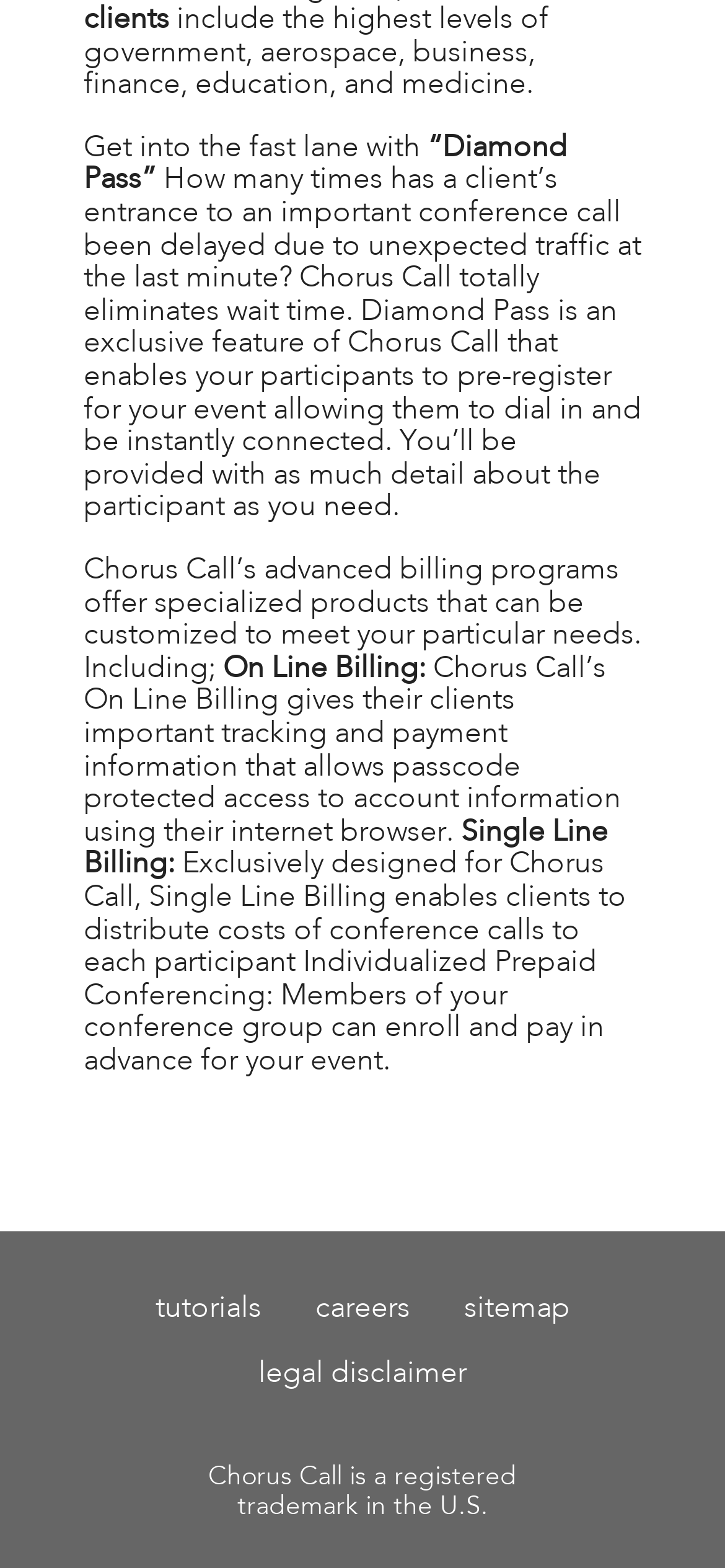What are the three links at the bottom of the page?
Make sure to answer the question with a detailed and comprehensive explanation.

Based on the webpage, the three links at the bottom of the page are 'tutorials', 'careers', and 'sitemap', which likely provide access to additional resources, job opportunities, and a site map, respectively.